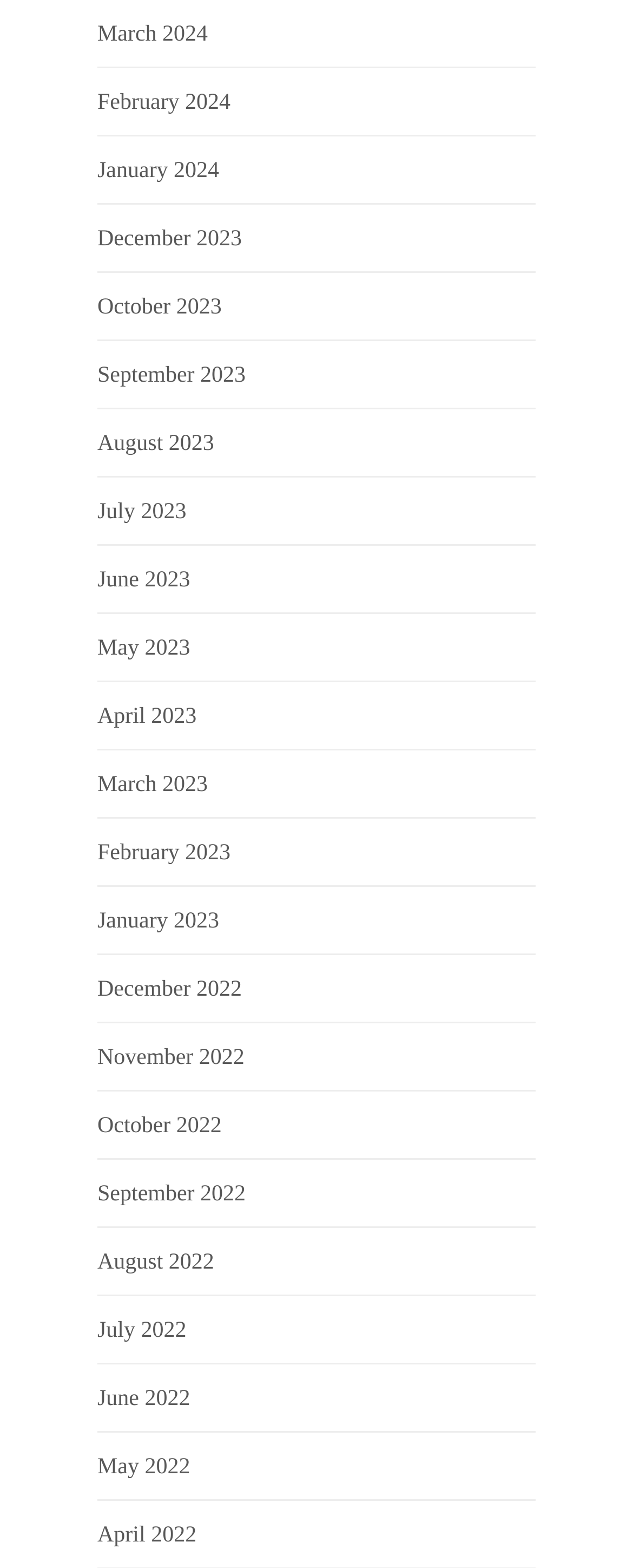Please identify the coordinates of the bounding box for the clickable region that will accomplish this instruction: "view March 2024".

[0.154, 0.014, 0.328, 0.03]